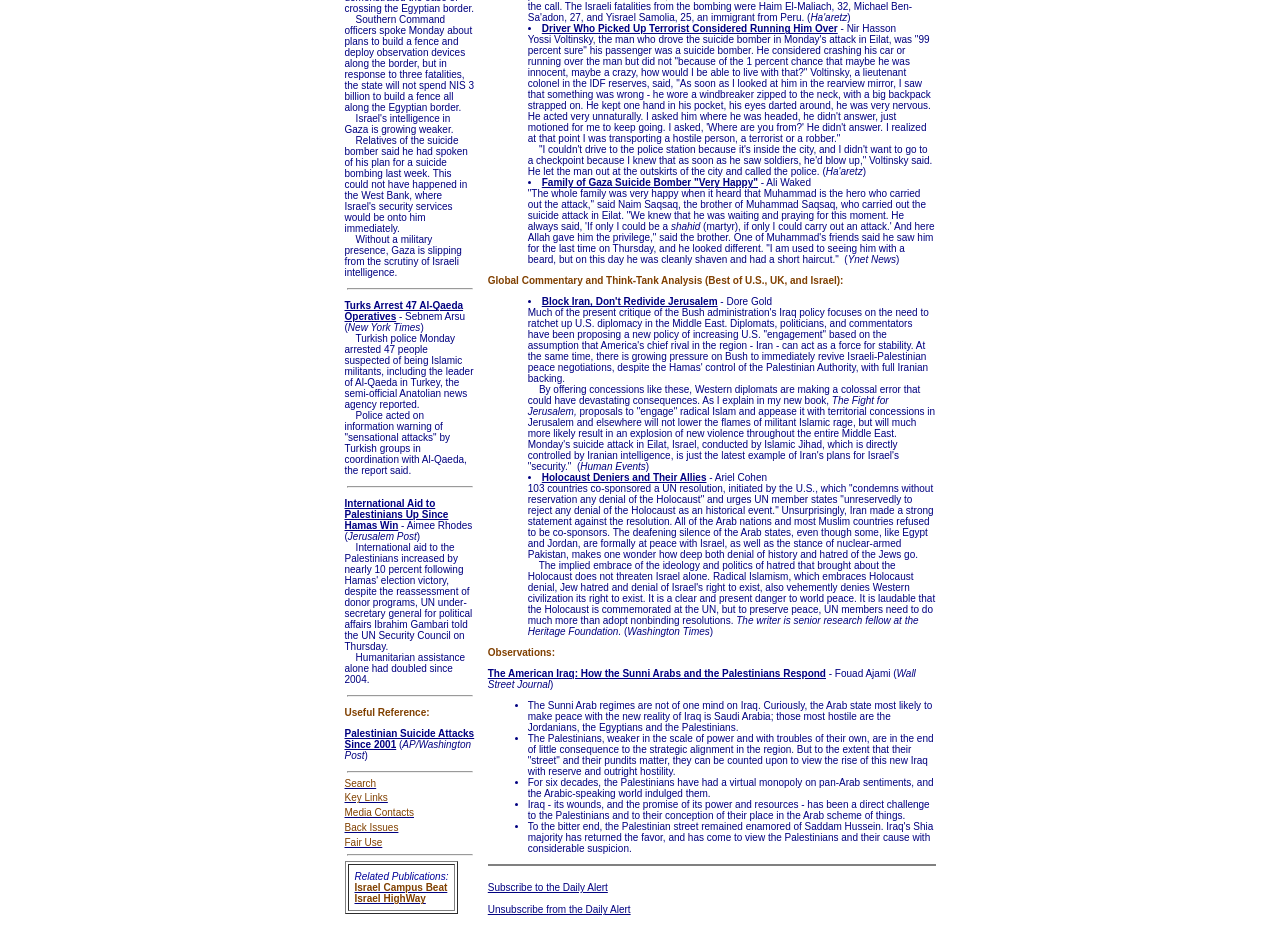Using the description: "Israel Campus Beat", determine the UI element's bounding box coordinates. Ensure the coordinates are in the format of four float numbers between 0 and 1, i.e., [left, top, right, bottom].

[0.277, 0.953, 0.349, 0.965]